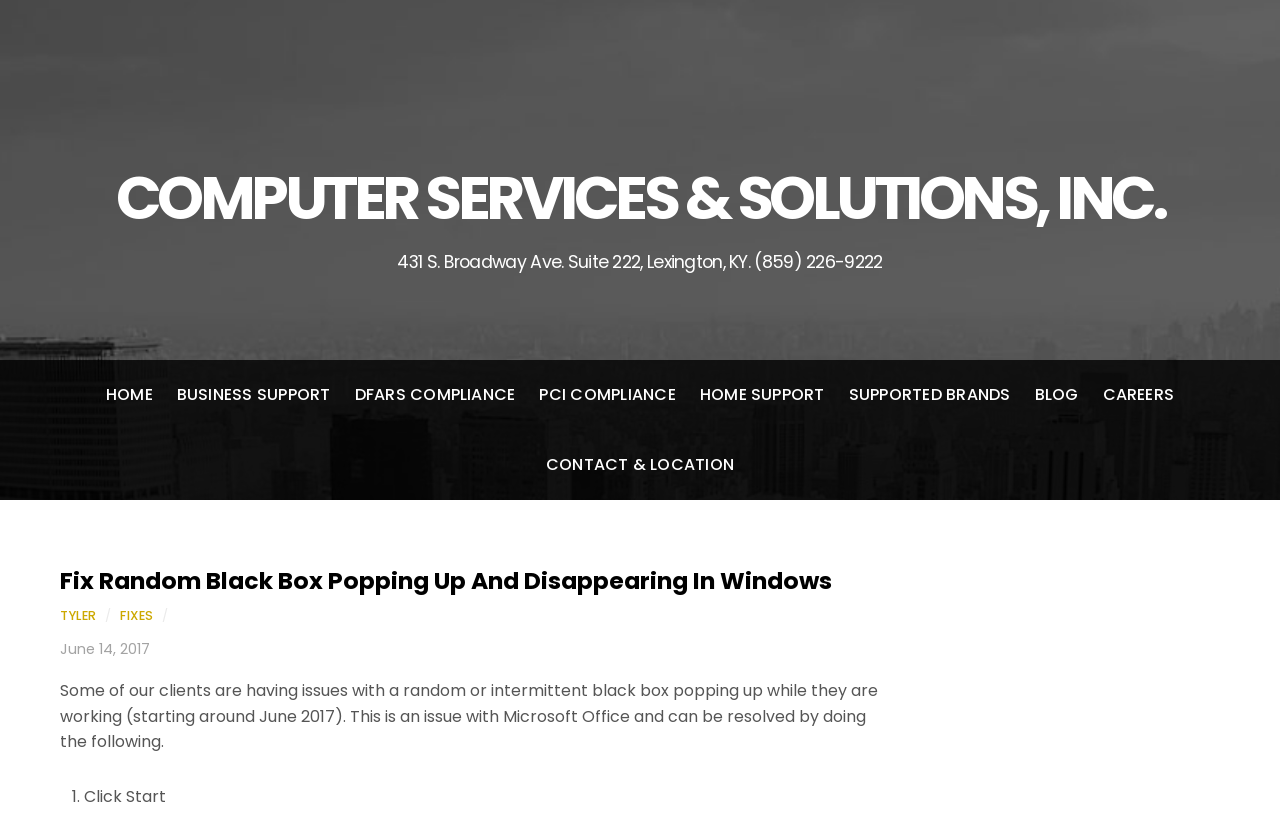Give an extensive and precise description of the webpage.

The webpage is about a computer services and solutions company, with a focus on fixing a specific issue with Microsoft Office. At the top, there is a header section with a company name "COMPUTER SERVICES & SOLUTIONS, INC." and an address "431 S. Broadway Ave. Suite 222, Lexington, KY. (859) 226-9222". Below this, there is a navigation menu with 8 links: "HOME", "BUSINESS SUPPORT", "DFARS COMPLIANCE", "PCI COMPLIANCE", "HOME SUPPORT", "SUPPORTED BRANDS", "BLOG", and "CAREERS".

The main content of the page is about fixing a random black box issue in Windows, with a heading "Fix Random Black Box Popping Up And Disappearing In Windows". There is a brief description of the issue, stating that some clients are experiencing a random or intermittent black box popping up while working, which is an issue with Microsoft Office. The solution to this issue is provided in a step-by-step manner, with the first step being "Click Start".

On the right side of the page, there is a complementary section with no specific content. At the bottom of the page, there is a "CONTACT & LOCATION" link.